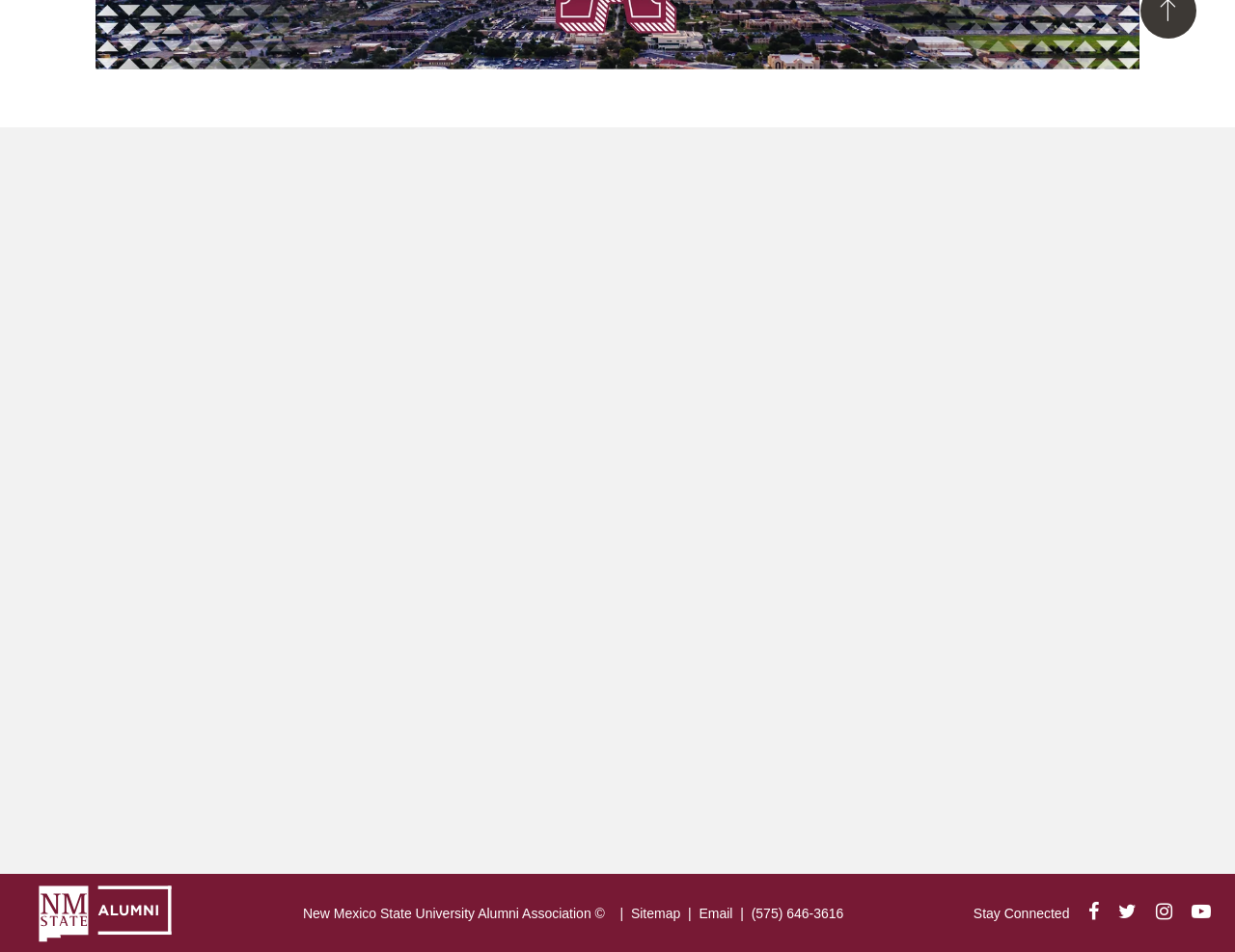Refer to the image and offer a detailed explanation in response to the question: How many links are available in the footer?

The links in the footer can be found in the link elements 'nmsu alumni association', 'Sitemap', 'Email', '(575) 646-3616', and the social media links. There are a total of 5 links in the footer.